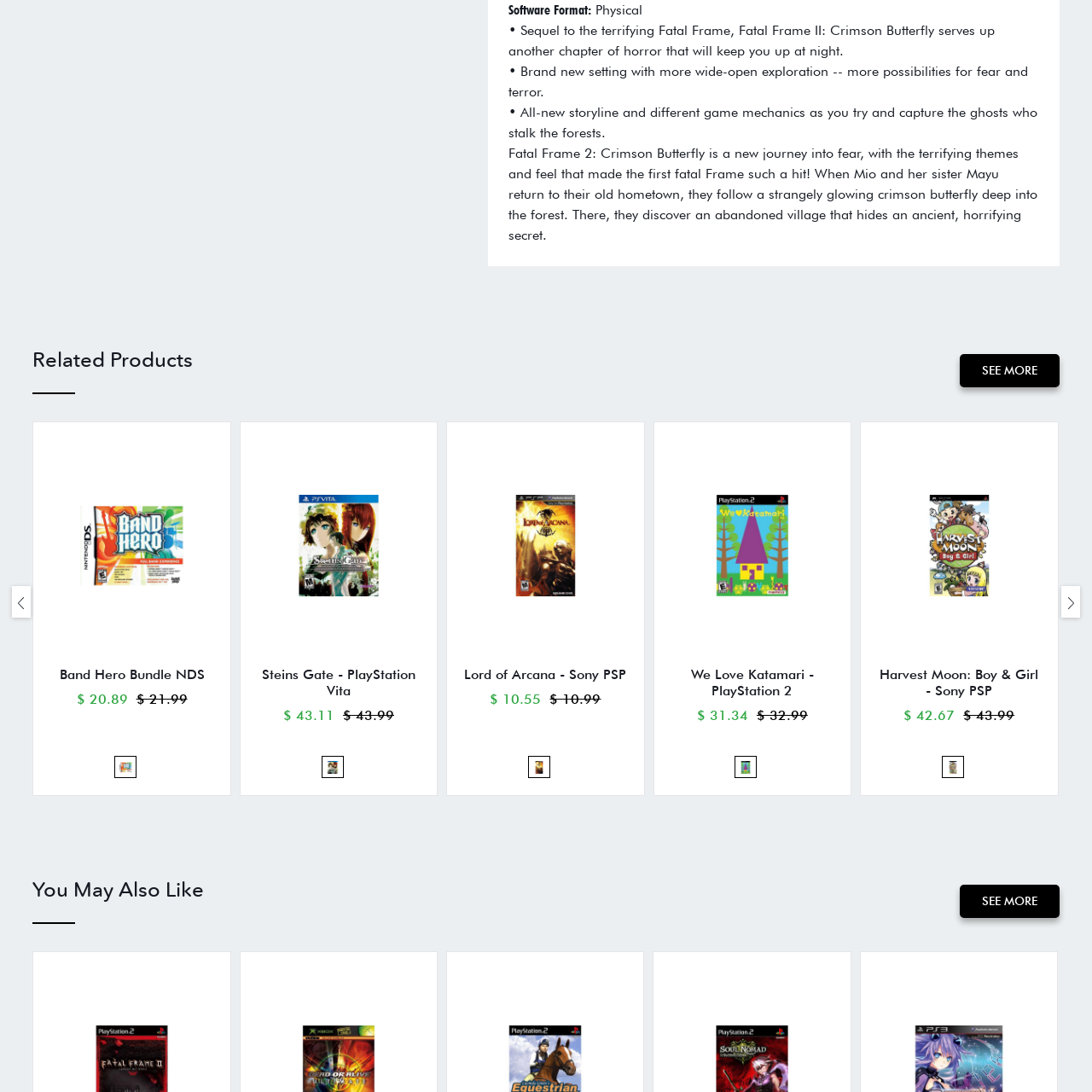Examine the image within the red border, How many sisters are in the game? 
Please provide a one-word or one-phrase answer.

Two